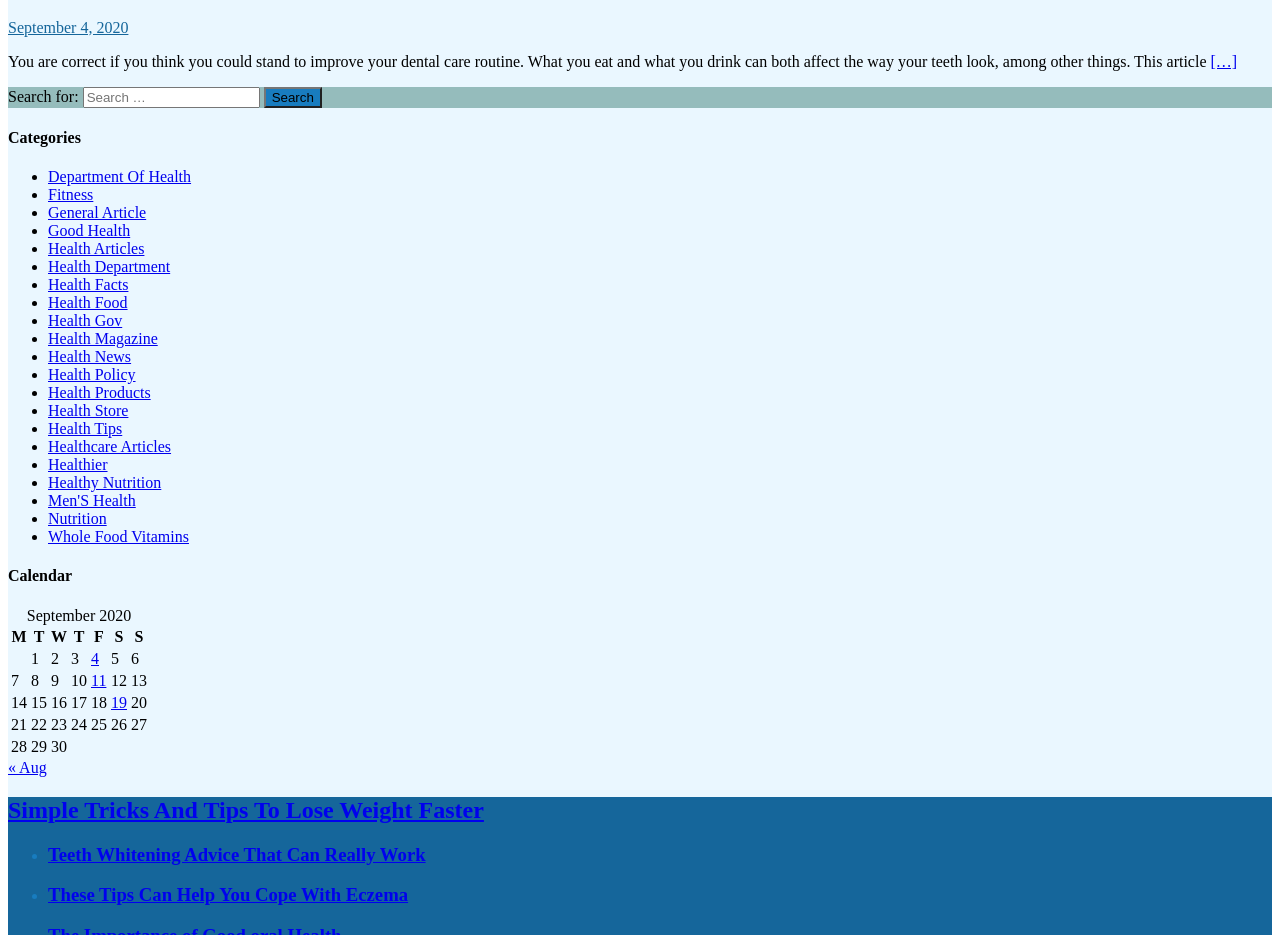Identify the bounding box coordinates of the clickable region to carry out the given instruction: "View the calendar for September 2020".

[0.006, 0.649, 0.117, 0.811]